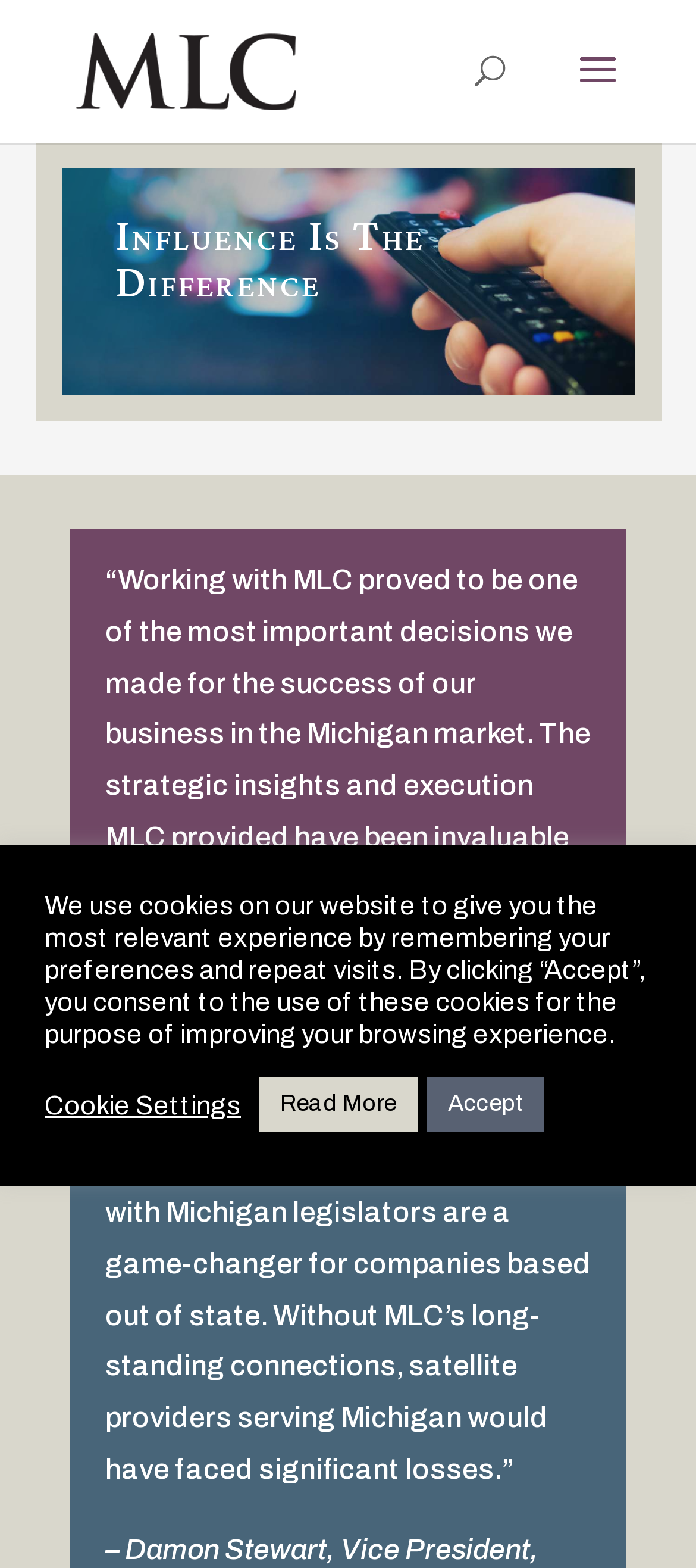Kindly respond to the following question with a single word or a brief phrase: 
What is the name of the company in the logo?

Michigan Legislative Consultants